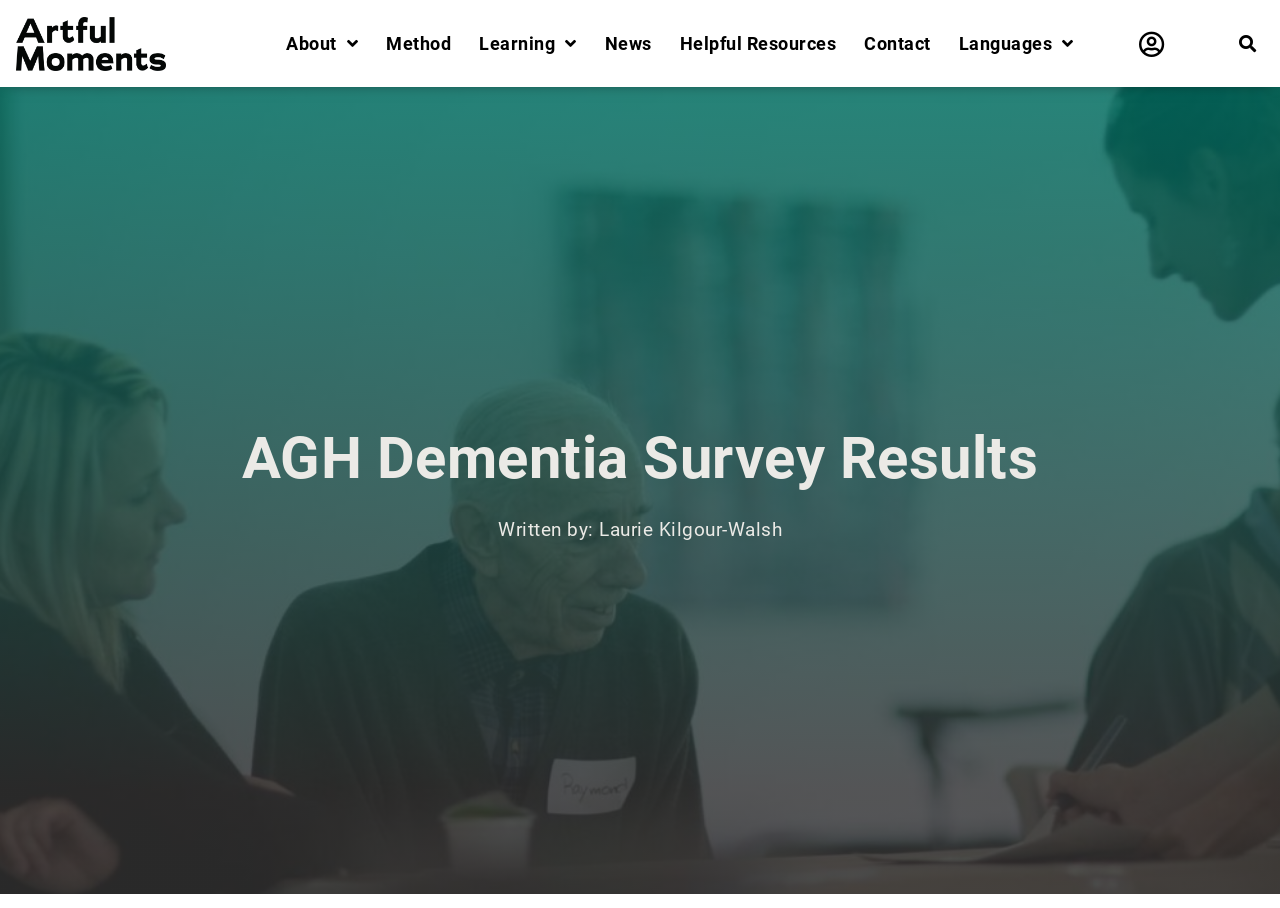Identify the bounding box coordinates for the region to click in order to carry out this instruction: "Follow on Instagram". Provide the coordinates using four float numbers between 0 and 1, formatted as [left, top, right, bottom].

None